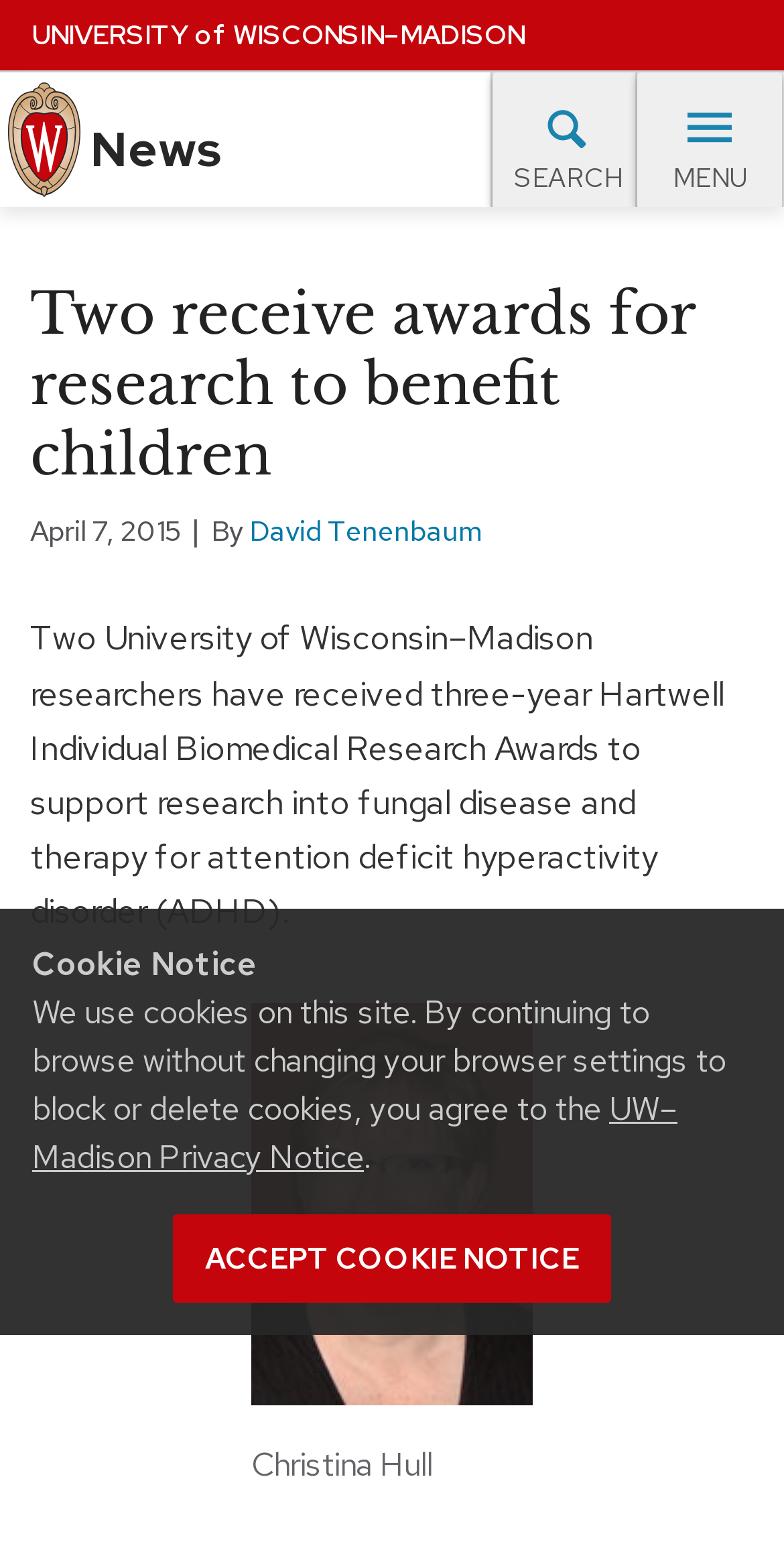Locate the UI element described by News in the provided webpage screenshot. Return the bounding box coordinates in the format (top-left x, top-left y, bottom-right x, bottom-right y), ensuring all values are between 0 and 1.

[0.0, 0.047, 0.285, 0.128]